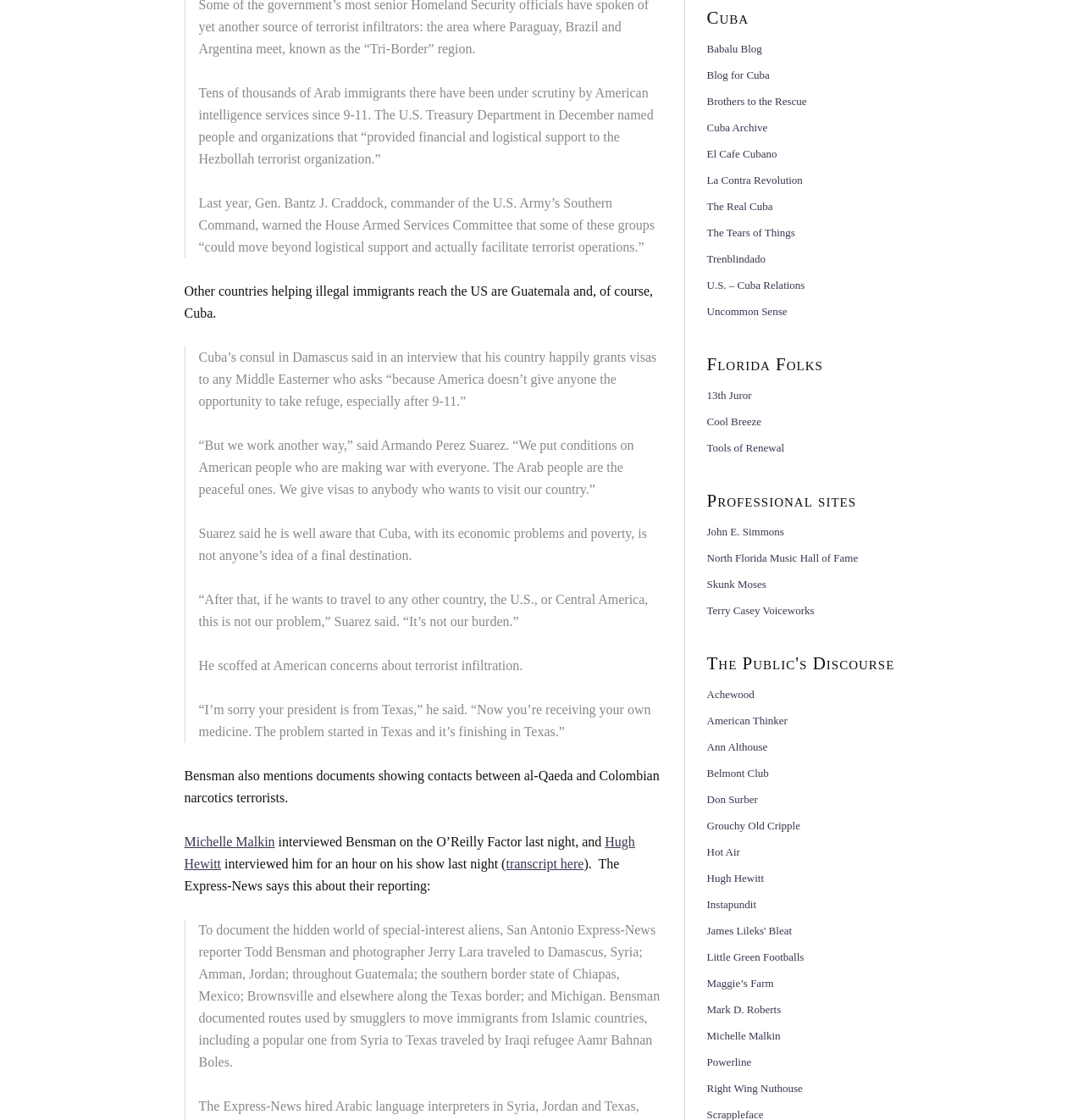Provide the bounding box coordinates for the UI element described in this sentence: "La Contra Revolution". The coordinates should be four float values between 0 and 1, i.e., [left, top, right, bottom].

[0.652, 0.155, 0.741, 0.166]